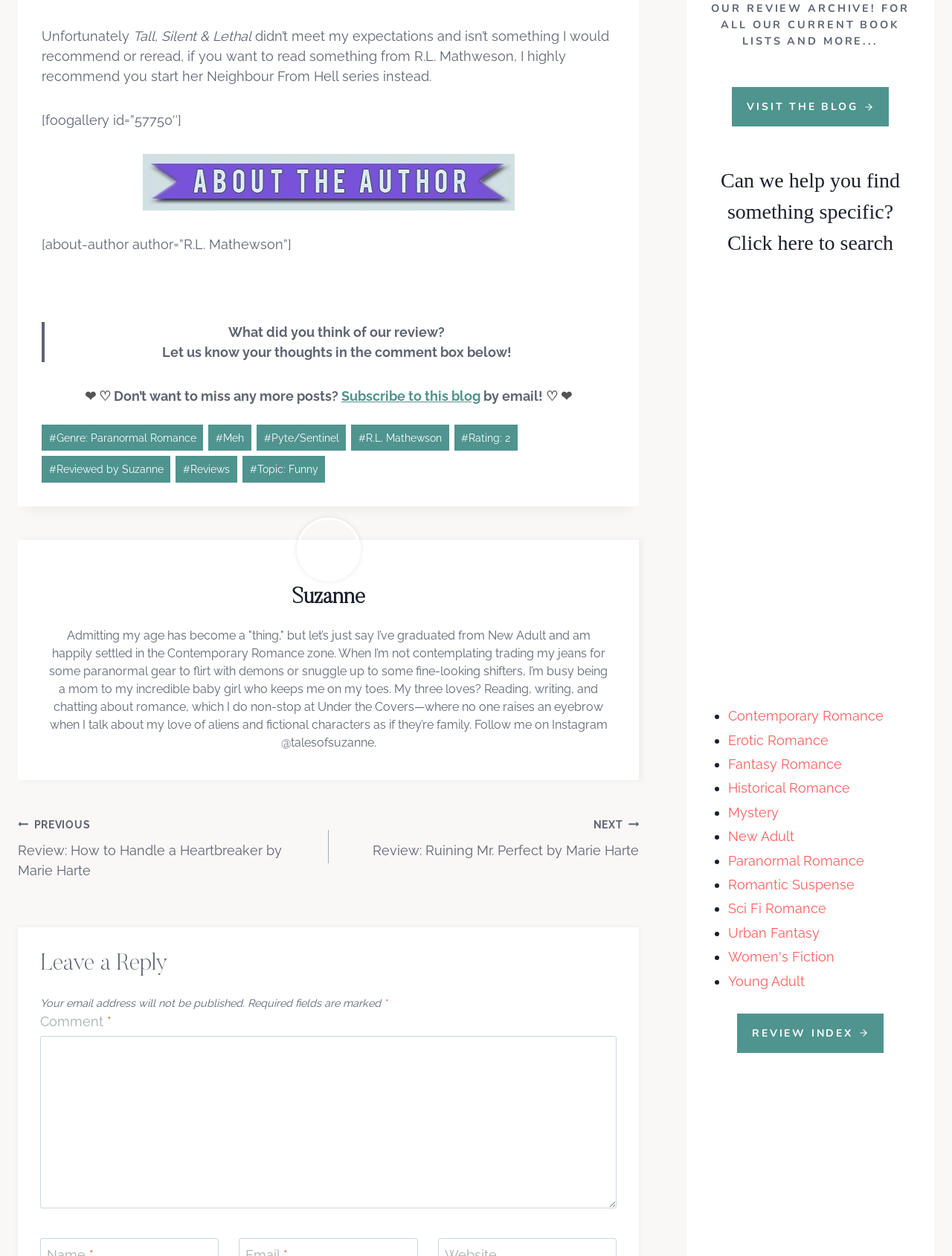Identify the bounding box for the UI element described as: "Women's Fiction". The coordinates should be four float numbers between 0 and 1, i.e., [left, top, right, bottom].

[0.765, 0.756, 0.877, 0.768]